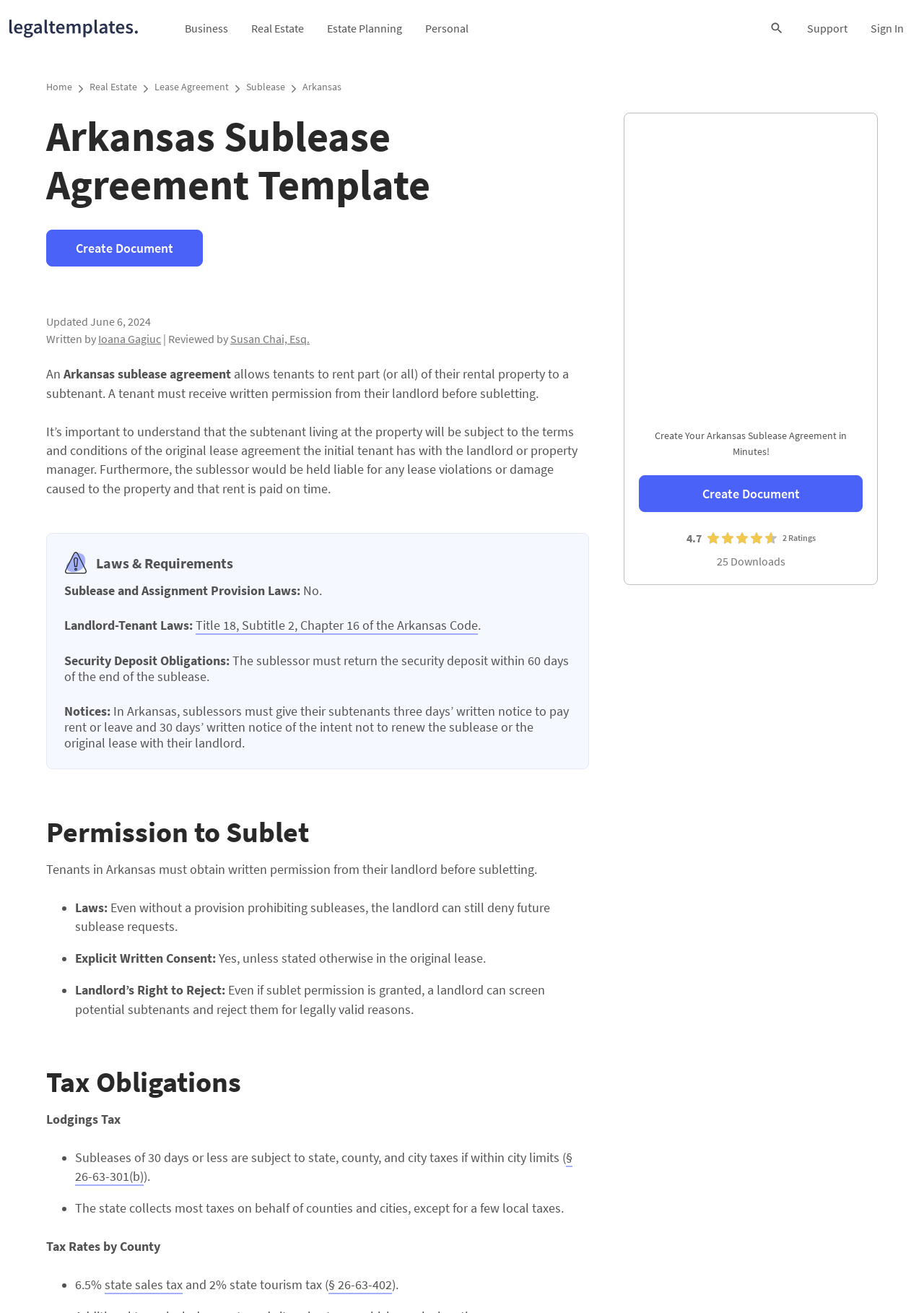Please provide a one-word or short phrase answer to the question:
How many days does a sublessor have to return the security deposit?

60 days